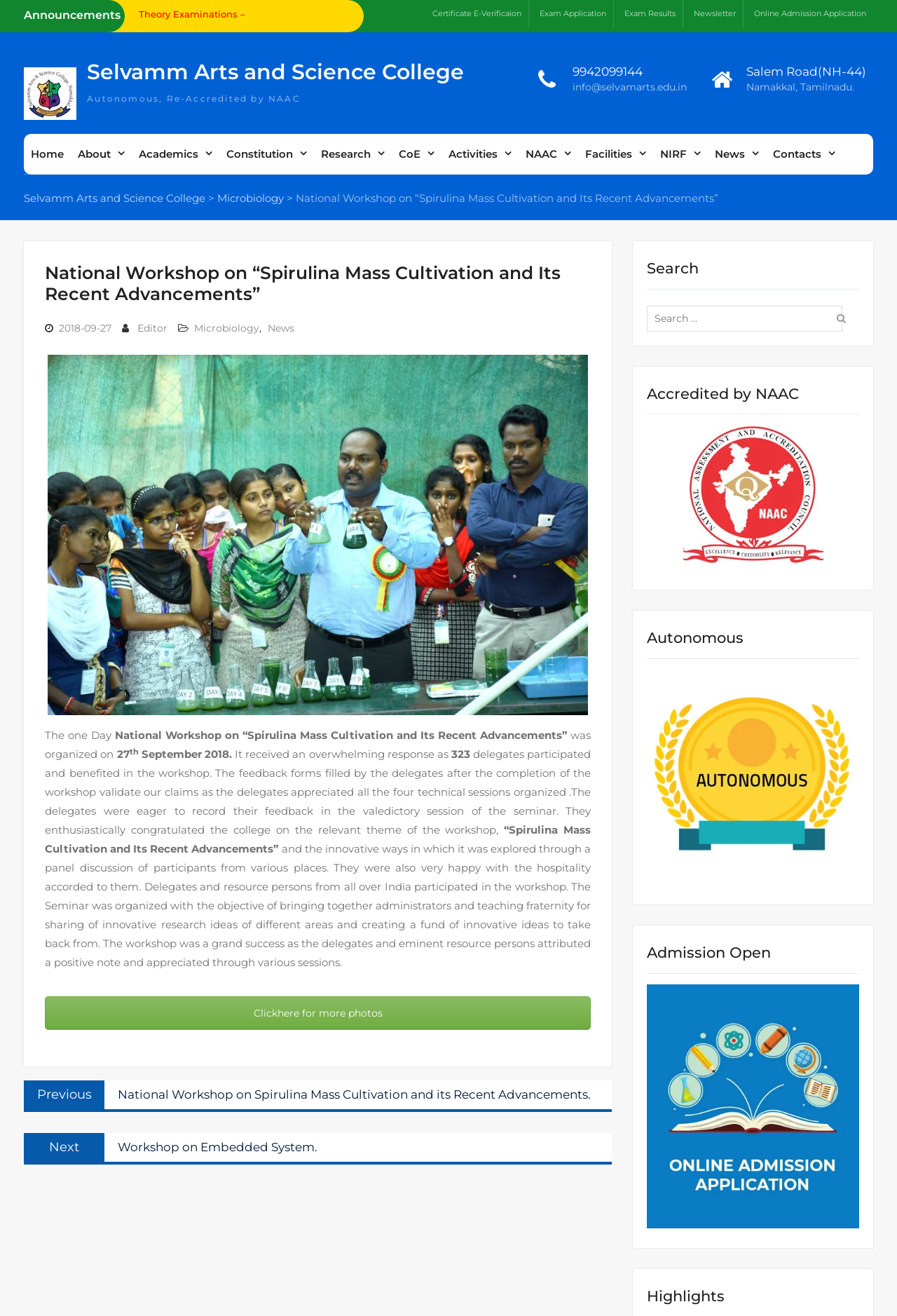Please indicate the bounding box coordinates for the clickable area to complete the following task: "Click on the link to view more photos of the workshop". The coordinates should be specified as four float numbers between 0 and 1, i.e., [left, top, right, bottom].

[0.05, 0.757, 0.659, 0.783]